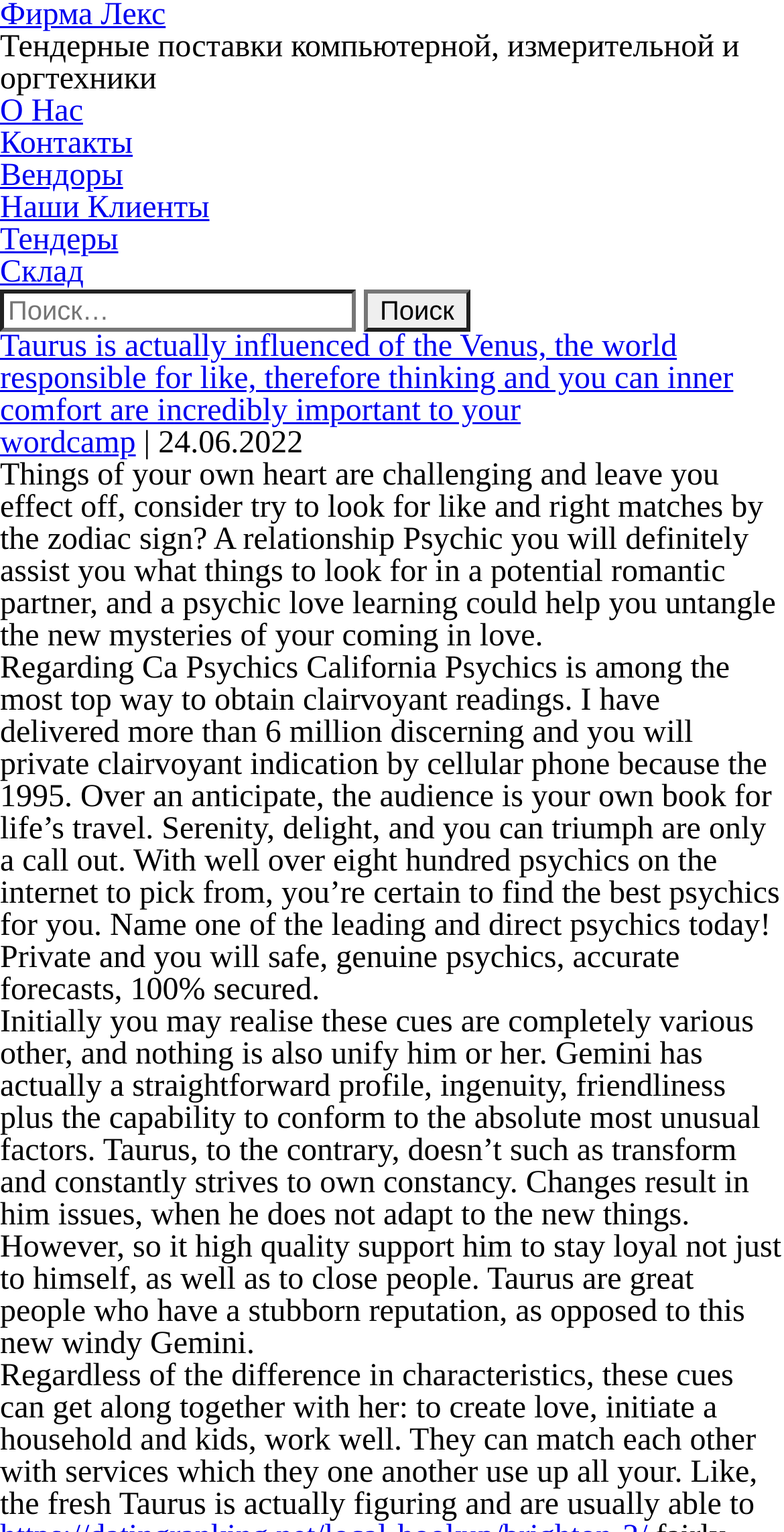Locate the bounding box coordinates of the element that needs to be clicked to carry out the instruction: "Click on the 'О Нас' link". The coordinates should be given as four float numbers ranging from 0 to 1, i.e., [left, top, right, bottom].

[0.0, 0.062, 0.106, 0.084]